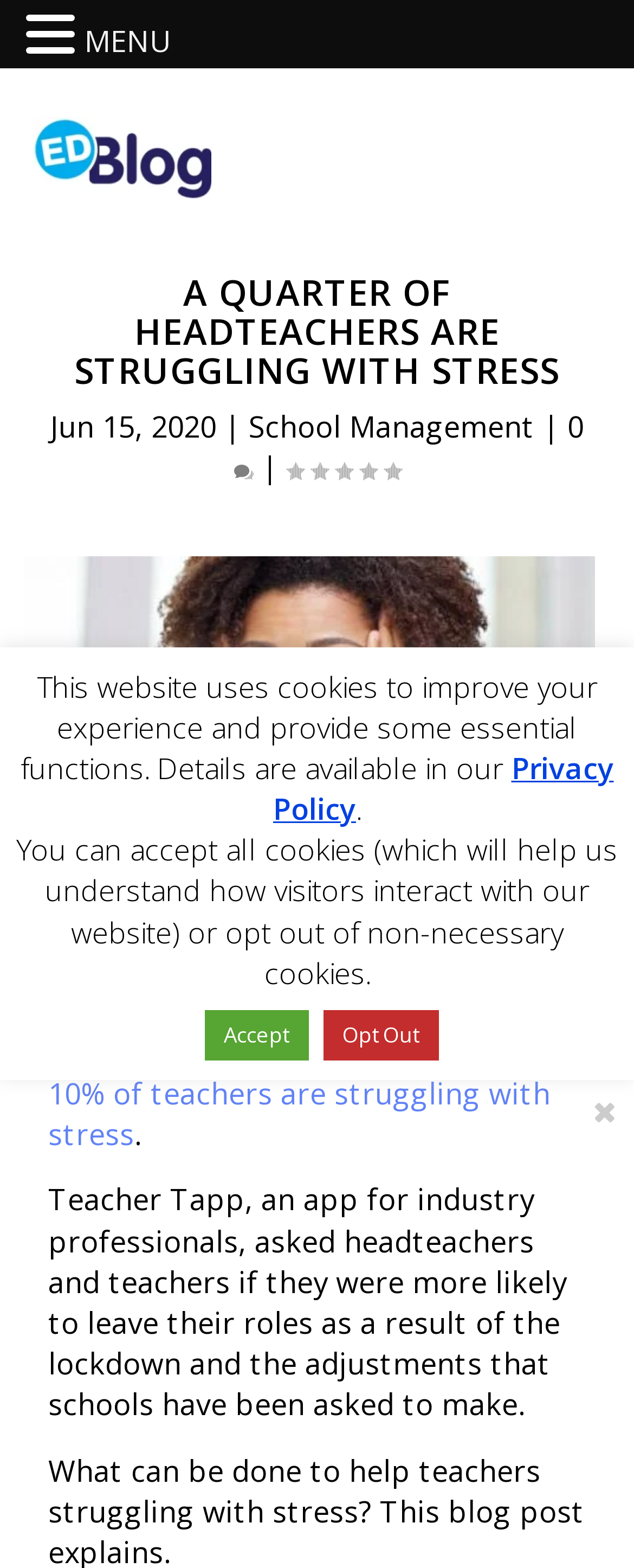Please extract the webpage's main title and generate its text content.

A QUARTER OF HEADTEACHERS ARE STRUGGLING WITH STRESS